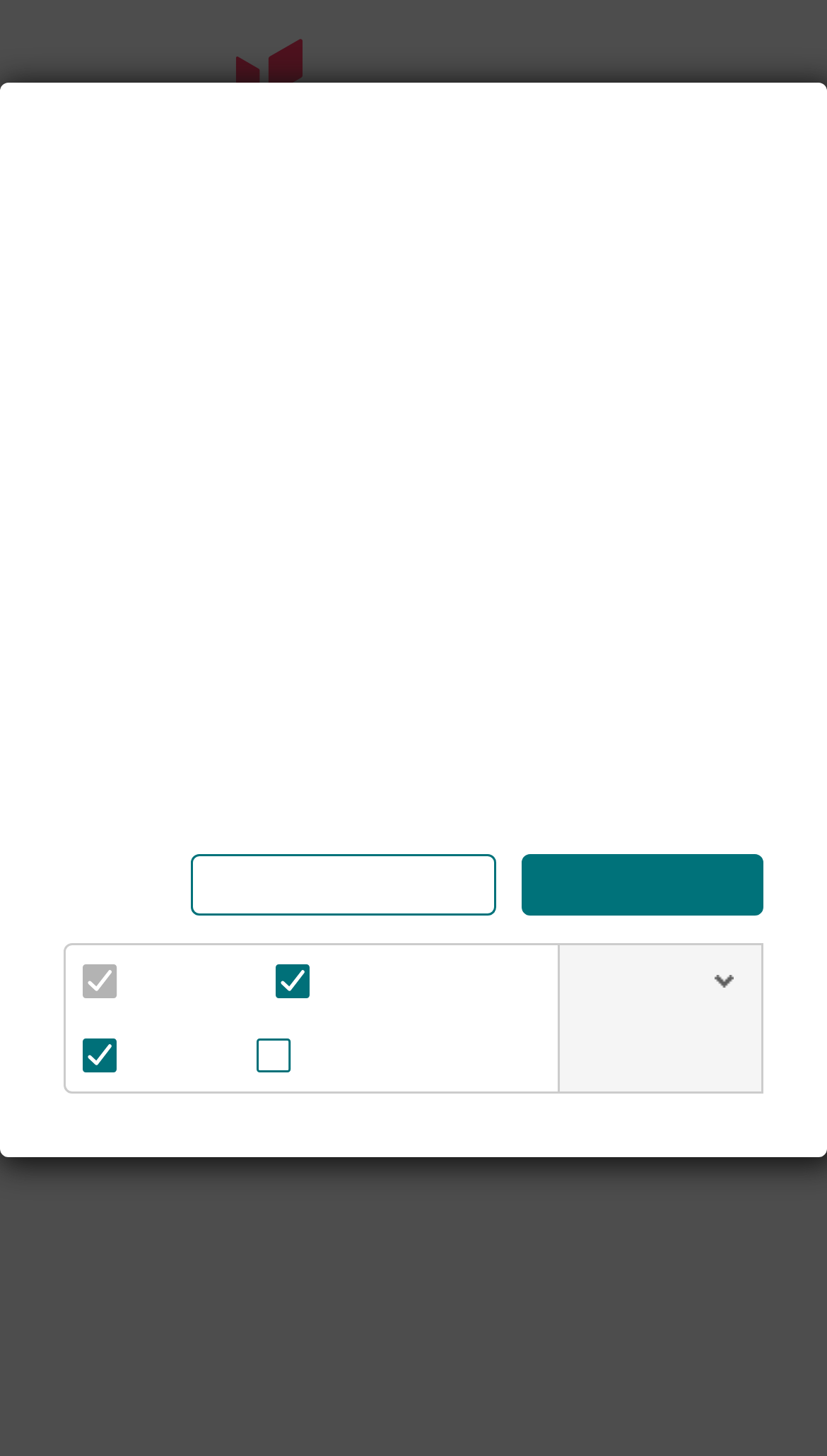Locate the bounding box coordinates of the area you need to click to fulfill this instruction: 'Go to Equinor home page'. The coordinates must be in the form of four float numbers ranging from 0 to 1: [left, top, right, bottom].

[0.047, 0.012, 0.363, 0.134]